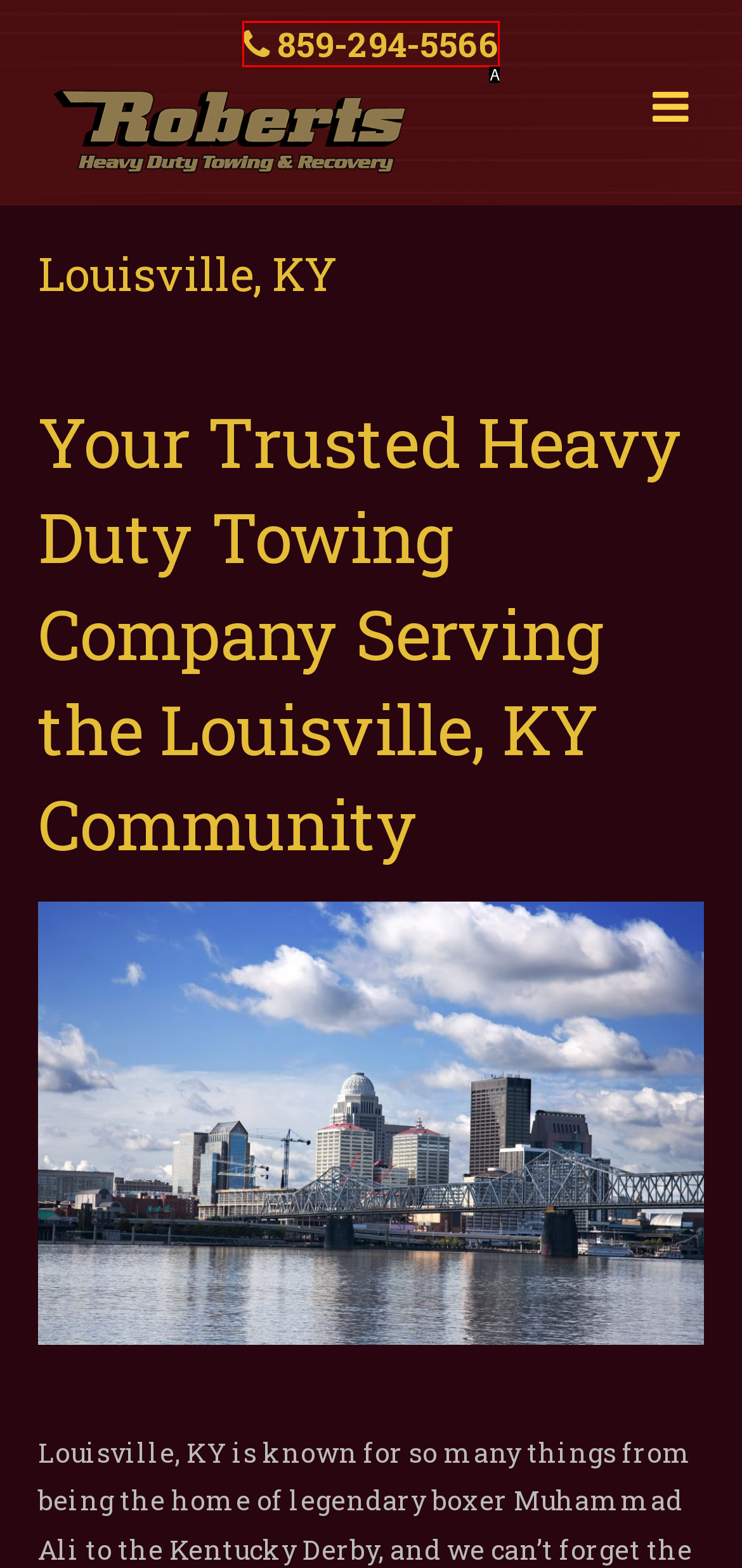Which UI element matches this description: 859-294-5566?
Reply with the letter of the correct option directly.

A